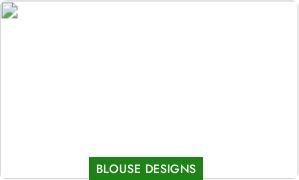What type of enthusiasts may find this resource valuable?
Based on the image, please offer an in-depth response to the question.

The image and its accompanying headings imply a diverse range of blouse design options, making it a valuable reference for those interested in fashion trends and clothing customization, namely fashion enthusiasts.